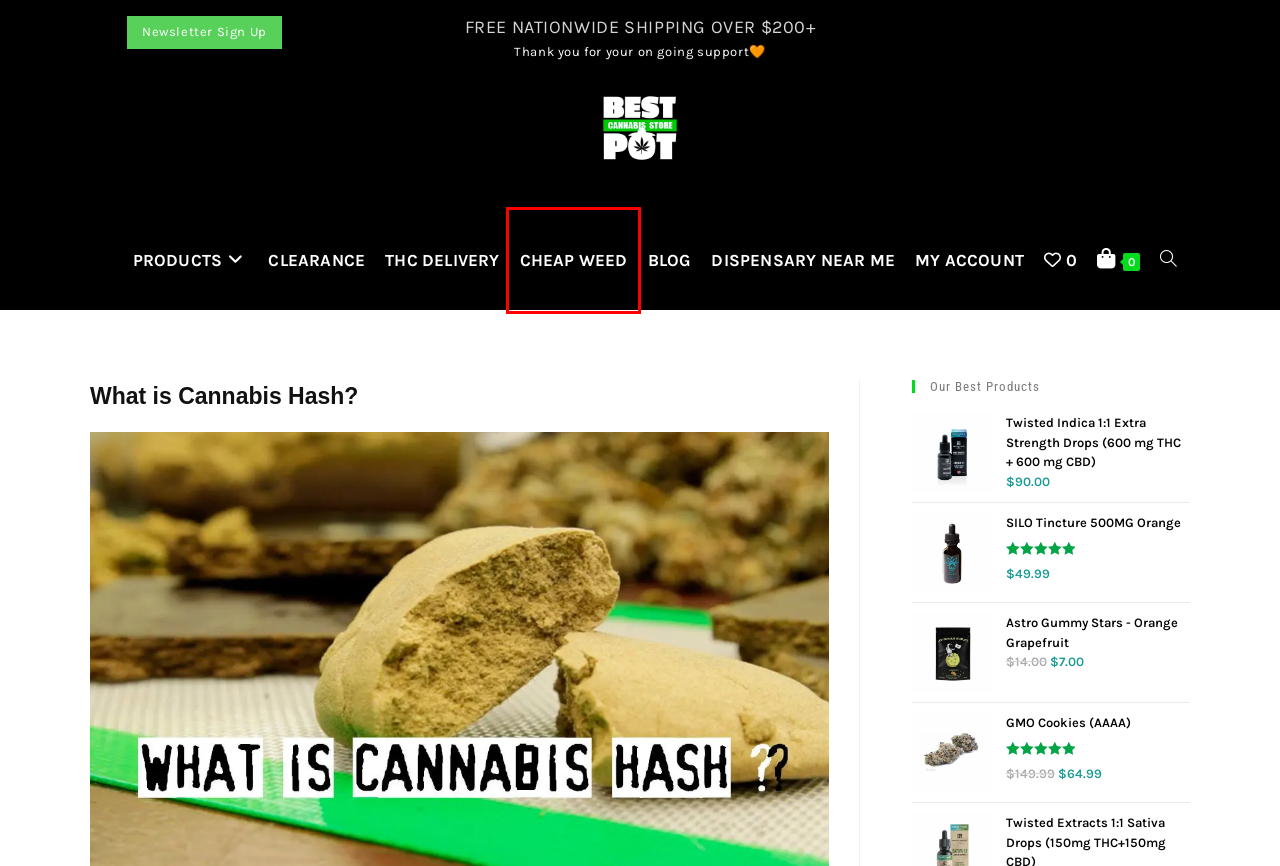Examine the screenshot of a webpage with a red rectangle bounding box. Select the most accurate webpage description that matches the new webpage after clicking the element within the bounding box. Here are the candidates:
A. Shop - Best Pot Delivery
B. SILO Tincture 500MG Orange - Best Pot Delivery
C. CHEAP WEED - Best Pot Delivery
D. blog - Best Pot Delivery
E. My Account - Best Pot Delivery
F. Cart - Best Pot Delivery
G. Dispensary Near me - Best Pot Delivery
H. Clearance - Best Pot Delivery

C